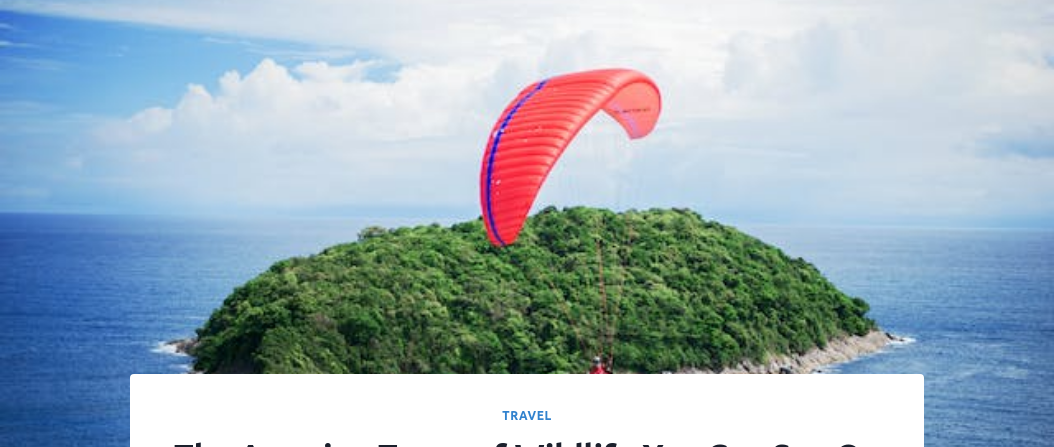Provide a comprehensive description of the image.

Explore the breathtaking beauty of Phuket, as depicted in this vibrant image showcasing a paragliding experience above a lush, green island. The striking red parachute contrasts beautifully against the azure sky and ocean, emphasizing the thrill of adventure amidst the stunning natural landscape. This scene encapsulates the essence of travel in Thailand, inviting you to immerse yourself in the diverse wildlife and captivating scenery on your island tour. Whether you’re soaring through the air or enjoying the tranquility below, Phuket promises an unforgettable encounter with nature’s wonders.